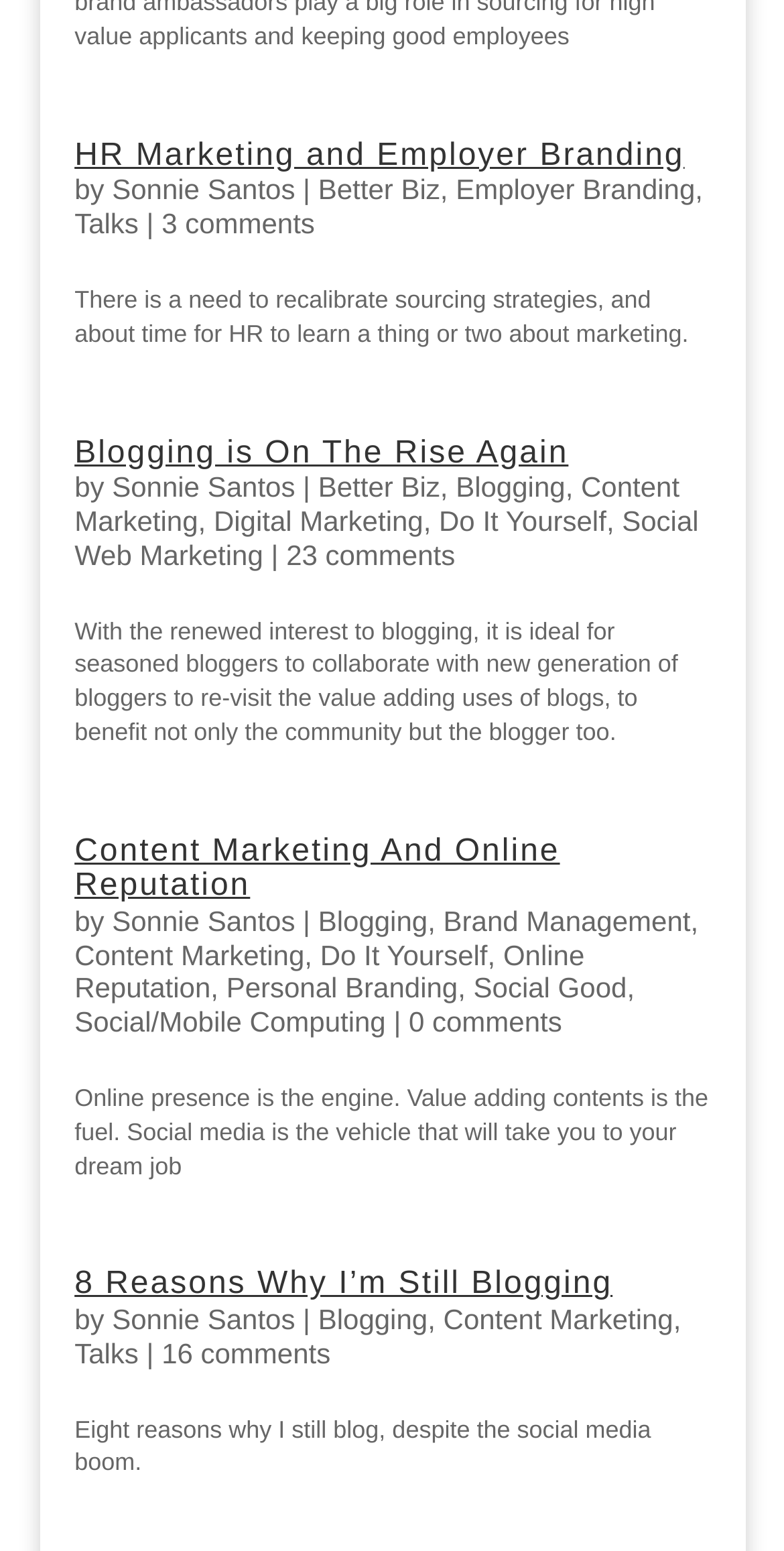Identify the bounding box coordinates of the specific part of the webpage to click to complete this instruction: "Read the article 'Blogging is On The Rise Again'".

[0.095, 0.281, 0.905, 0.483]